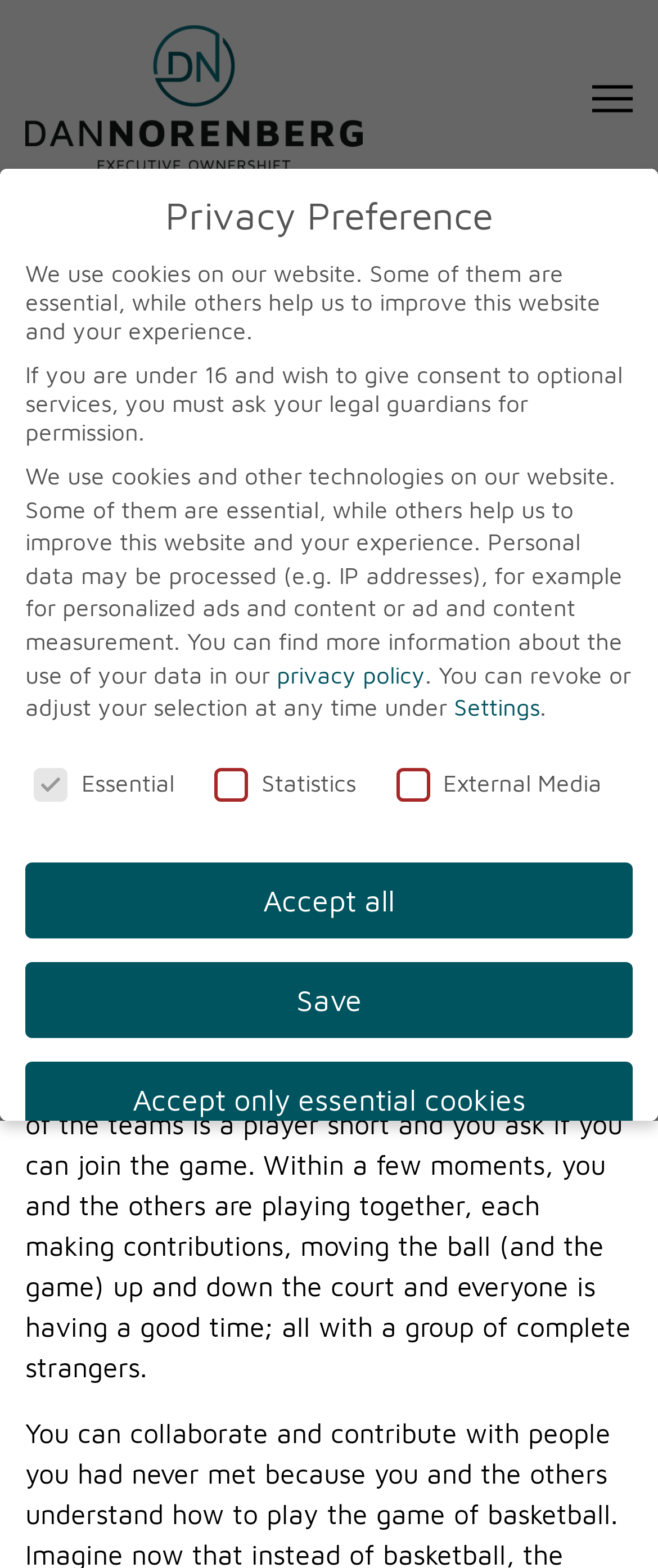Refer to the screenshot and give an in-depth answer to this question: What is the scenario described in the blog post?

I read the StaticText element with the text 'Imagine you walk into a park and in the distance a group of strangers are playing basketball...' and understood that the scenario is about playing basketball with strangers.